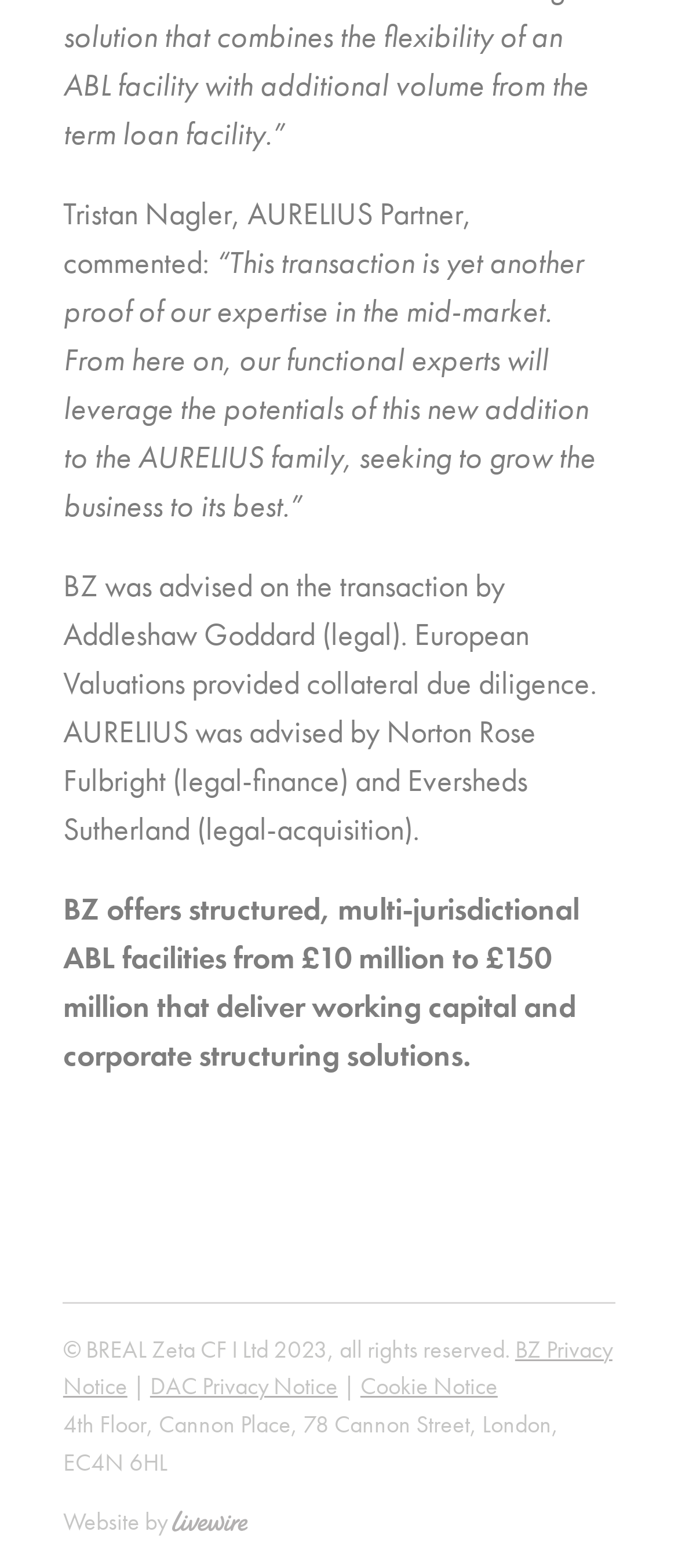What is the address of BZ?
Provide a one-word or short-phrase answer based on the image.

4th Floor, Cannon Place, 78 Cannon Street, London, EC4N 6HL